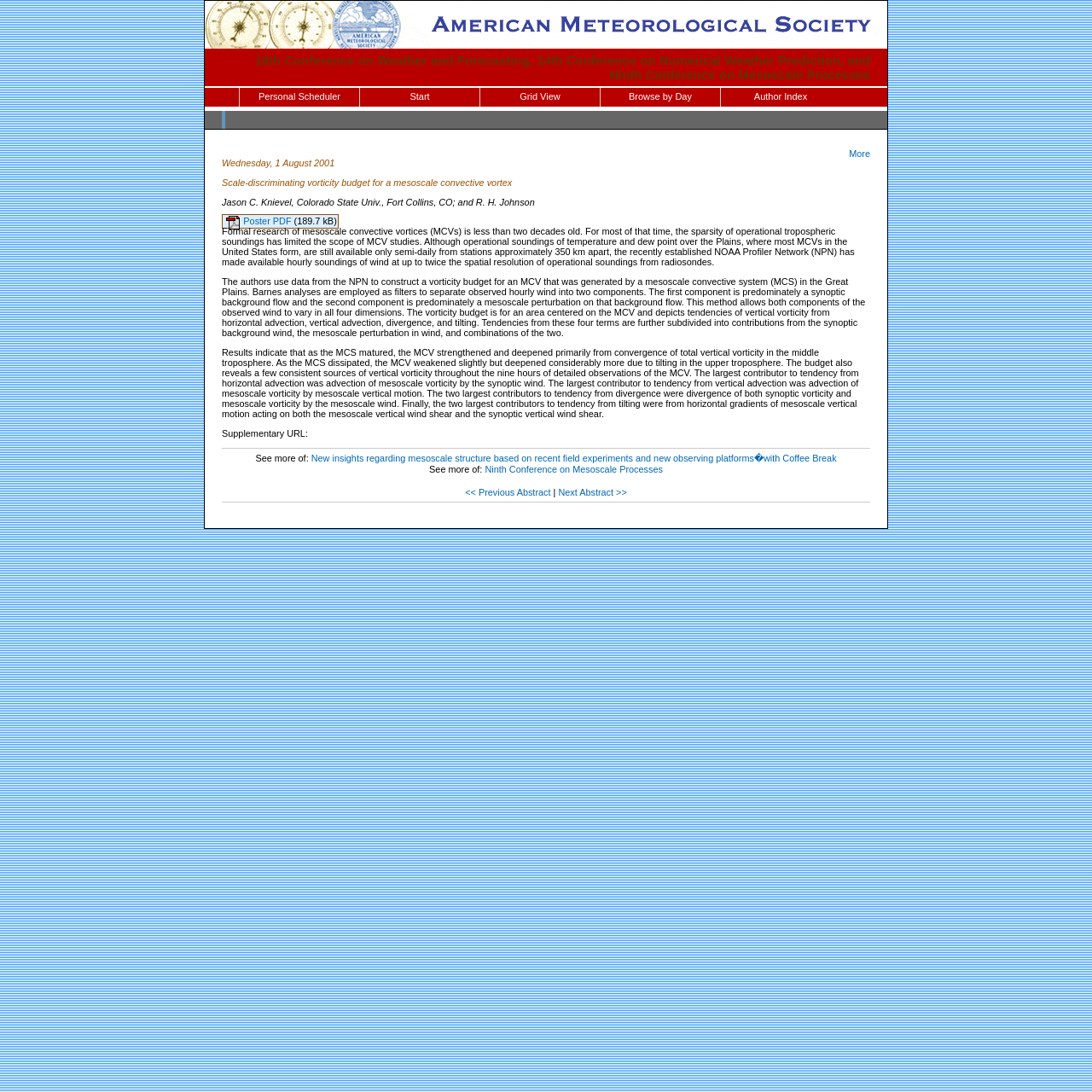What is the topic of the research?
Look at the image and respond with a one-word or short phrase answer.

Mesoscale convective vortices